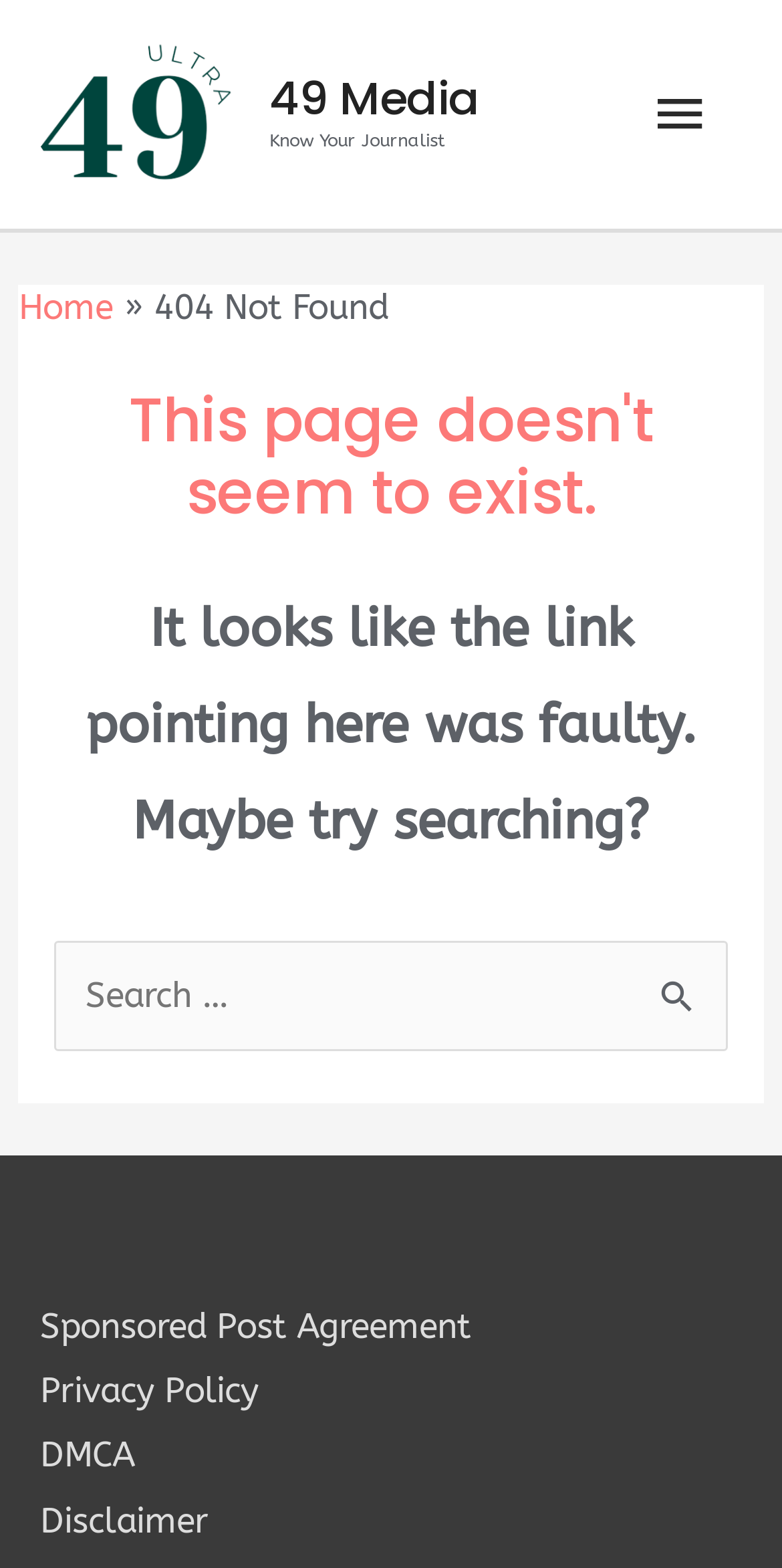What is the current page status?
Refer to the image and give a detailed response to the question.

Based on the breadcrumbs navigation section, the current page status is indicated as '404 Not Found', which means the page does not exist.